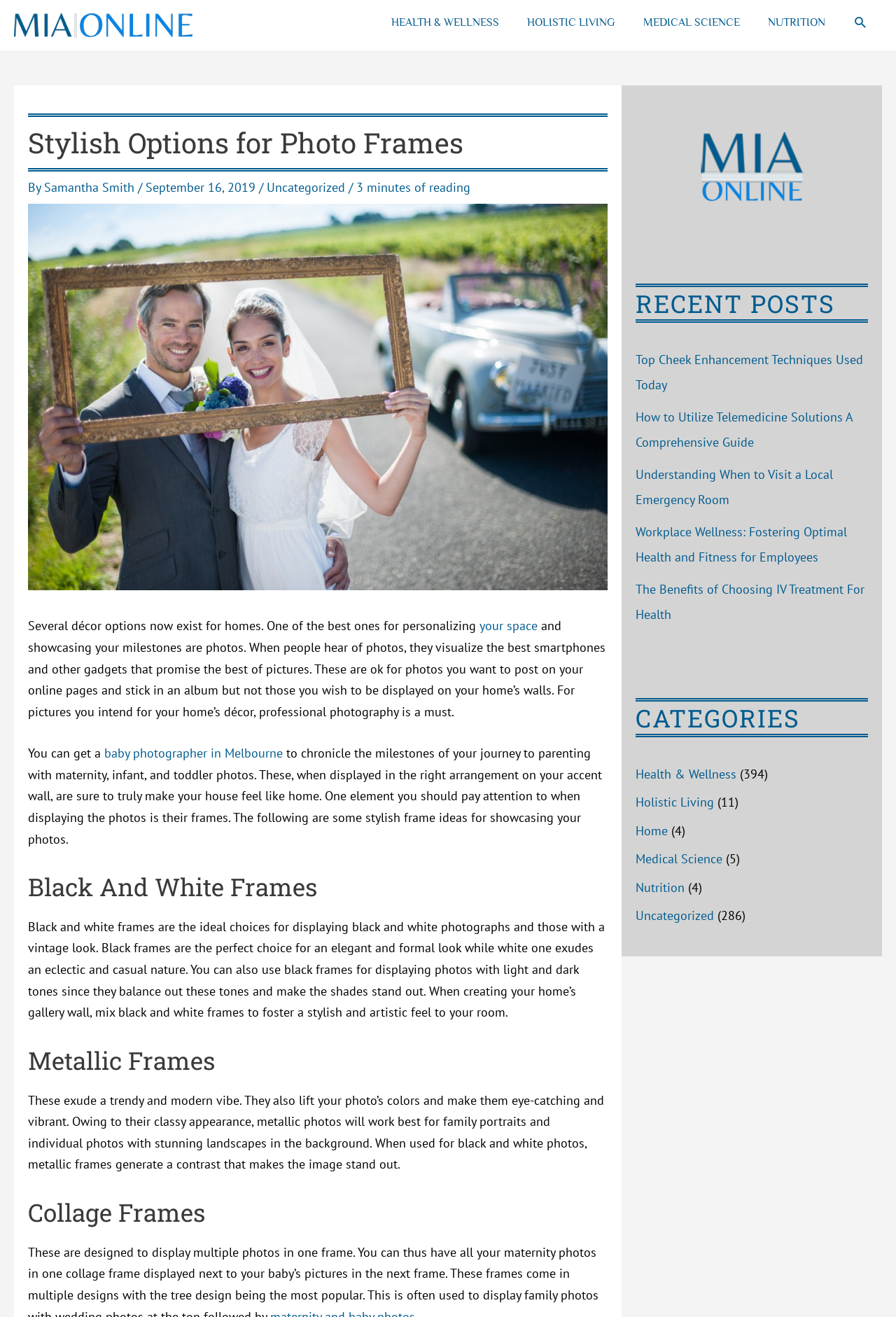Please identify the coordinates of the bounding box that should be clicked to fulfill this instruction: "Visit the 'baby photographer in Melbourne' website".

[0.116, 0.566, 0.316, 0.578]